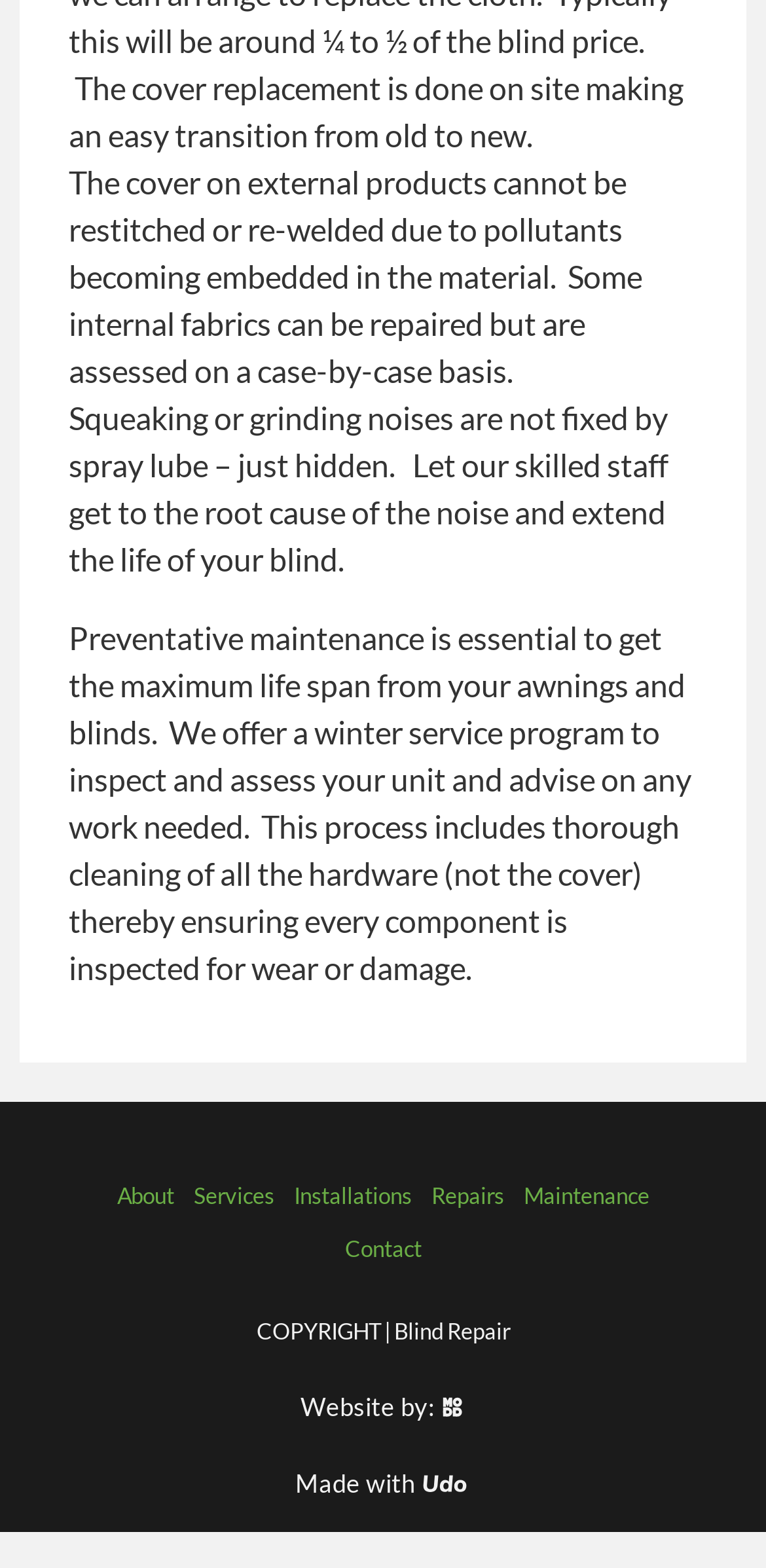What is the purpose of the winter service program?
Respond to the question with a well-detailed and thorough answer.

According to the text, the winter service program is offered to inspect and assess awnings and blinds, and to advise on any necessary work. This is part of the preventative maintenance to extend the life span of the products.